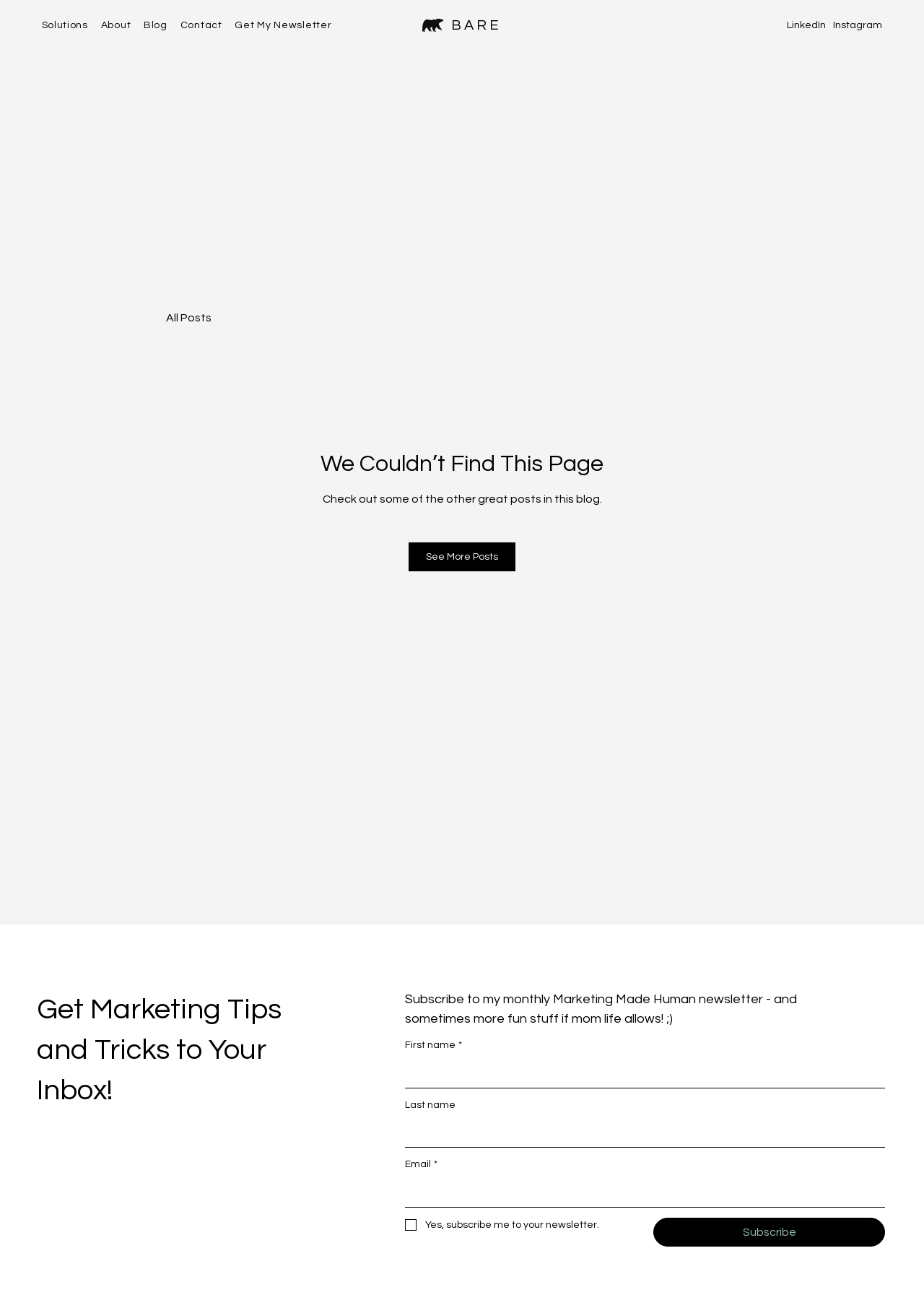Determine the bounding box coordinates of the region I should click to achieve the following instruction: "Click the Facebook link". Ensure the bounding box coordinates are four float numbers between 0 and 1, i.e., [left, top, right, bottom].

None